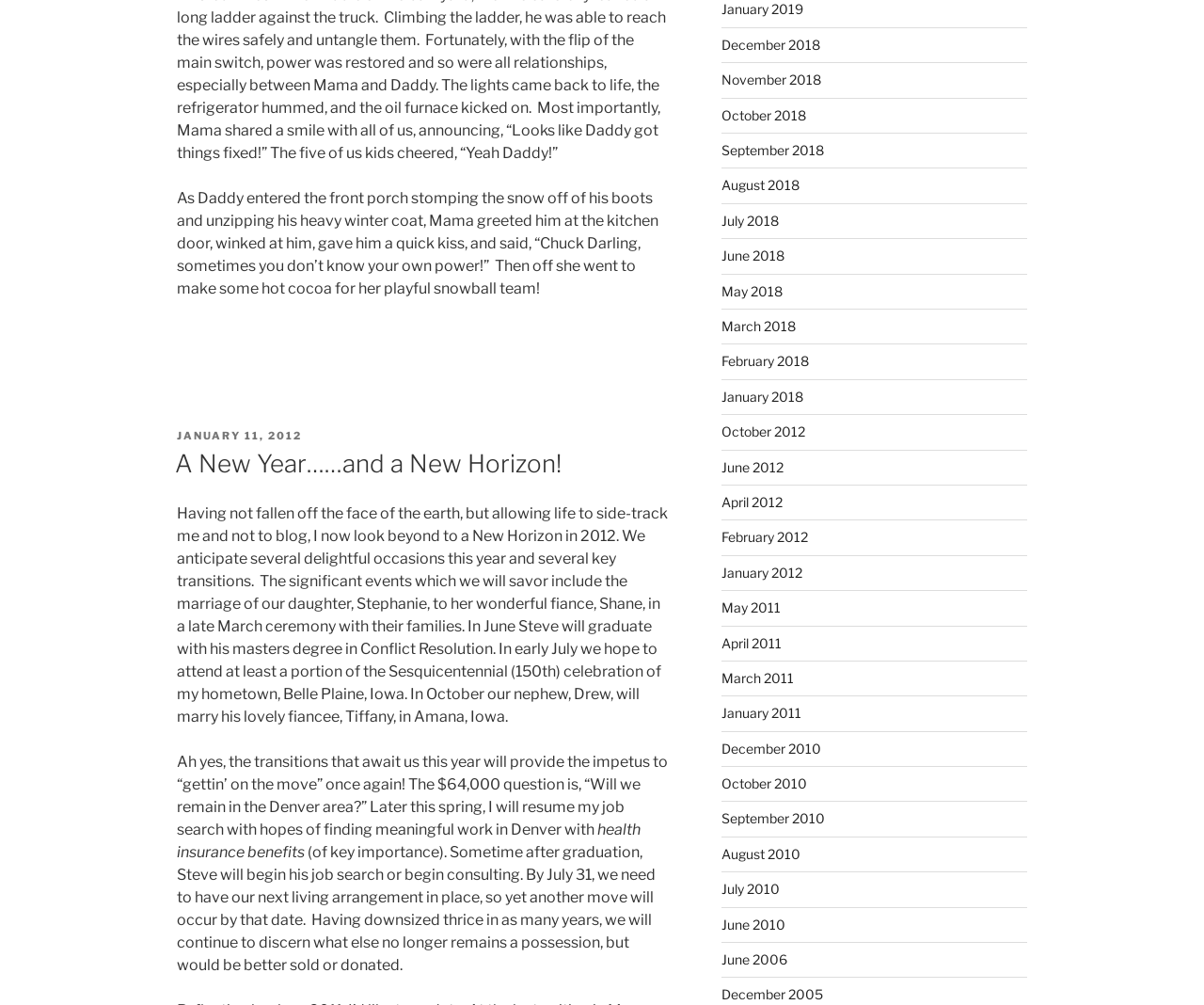What is the title of the blog post?
Please provide a single word or phrase as your answer based on the image.

A New Year……and a New Horizon!